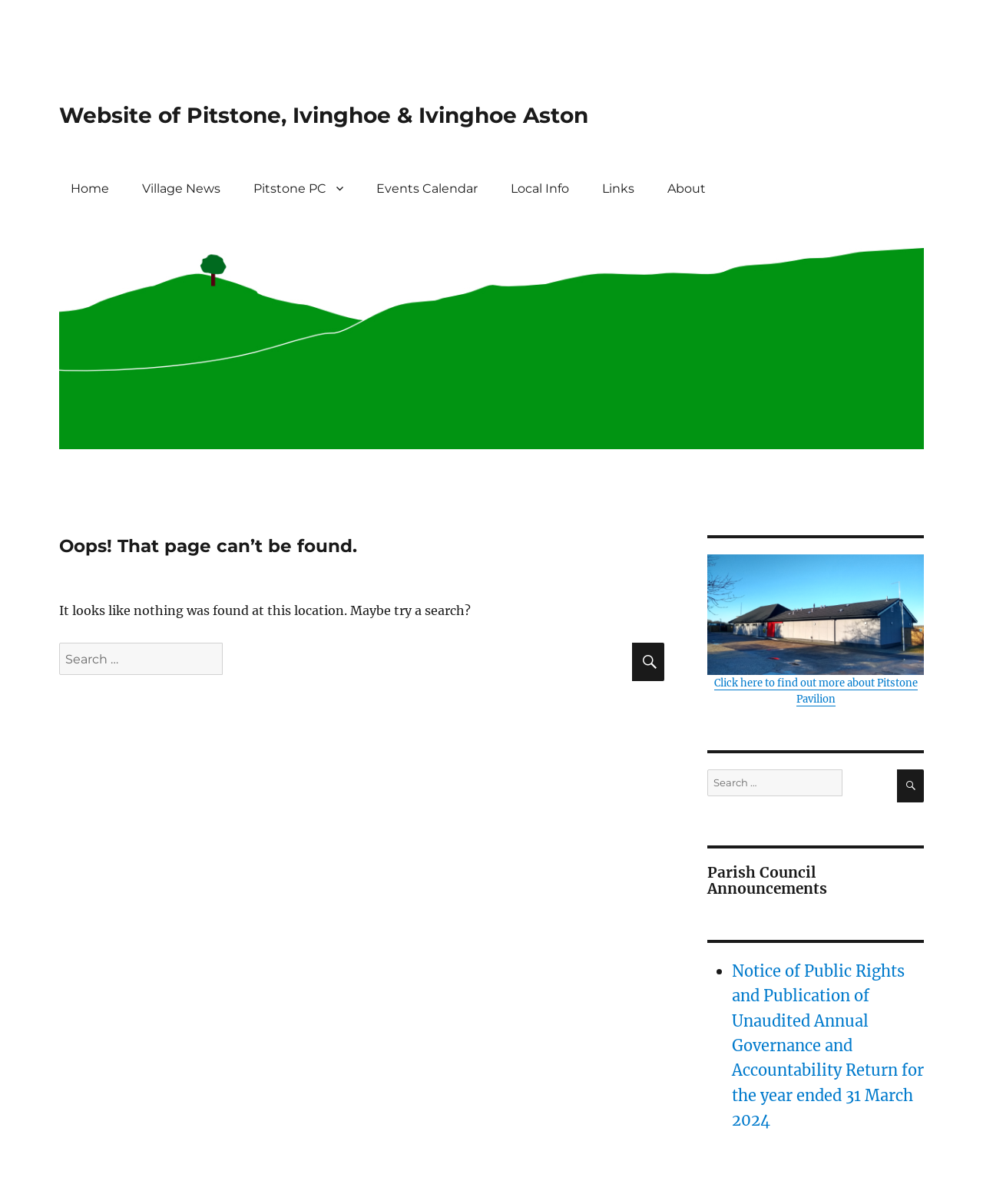Give a concise answer using only one word or phrase for this question:
What is the topic of the announcement?

Public Rights and Annual Governance